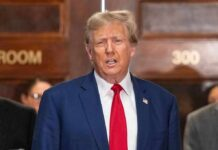What is the background of the image?
From the details in the image, provide a complete and detailed answer to the question.

The image features a background of wooden paneling, which provides a contrasting backdrop to Donald Trump's blue suit and red tie.